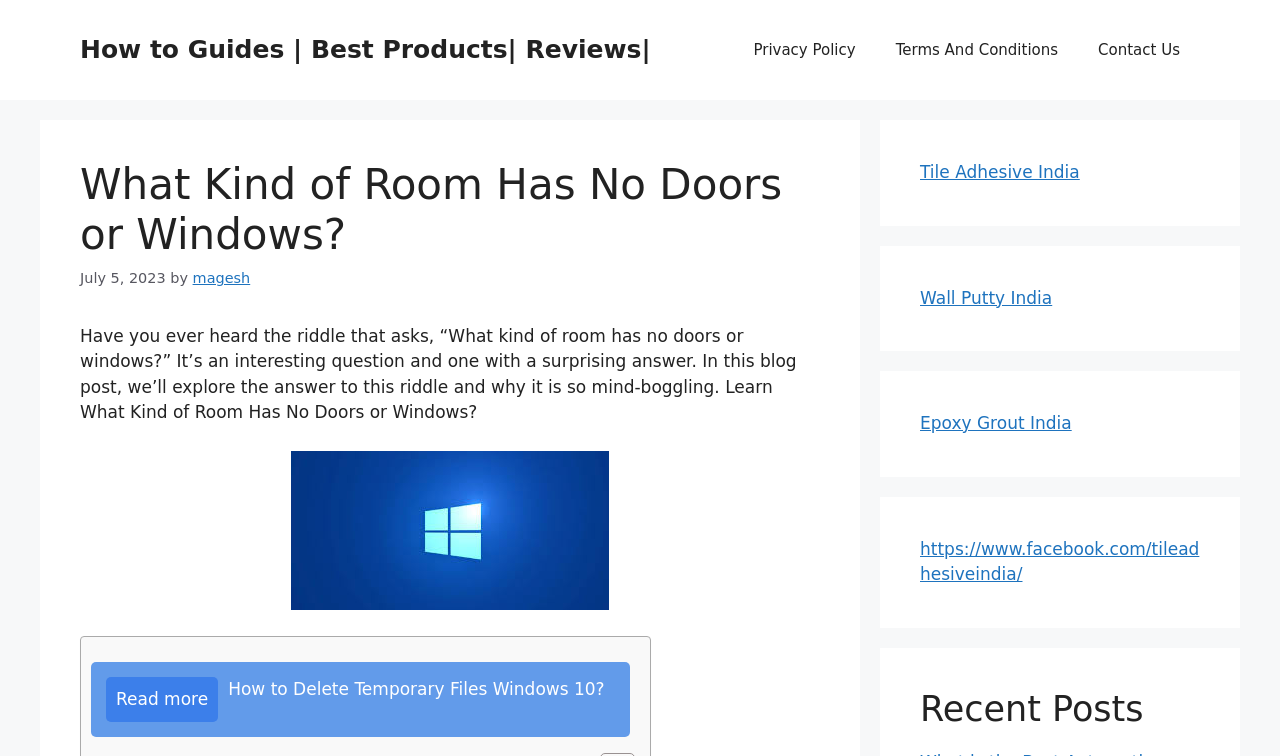Elaborate on the different components and information displayed on the webpage.

This webpage is a blog post titled "What Kind of Room Has No Doors or Windows?" with a focus on exploring the answer to this riddle. At the top, there is a banner with a link to the site's main page, followed by a navigation menu with links to "Privacy Policy", "Terms And Conditions", and "Contact Us". 

Below the navigation menu, there is a header section with the title of the blog post, a timestamp indicating it was published on July 5, 2023, and the author's name, "magesh". 

The main content of the blog post is a paragraph of text that introduces the riddle and invites readers to learn more about the answer. This text is accompanied by an image related to the topic. 

To the right of the main content, there are several complementary sections with links to other topics, including "Tile Adhesive India", "Wall Putty India", "Epoxy Grout India", and a Facebook page. 

At the bottom of the page, there is a section titled "Recent Posts" with links to other blog posts, including "How to Delete Temporary Files Windows 10?".